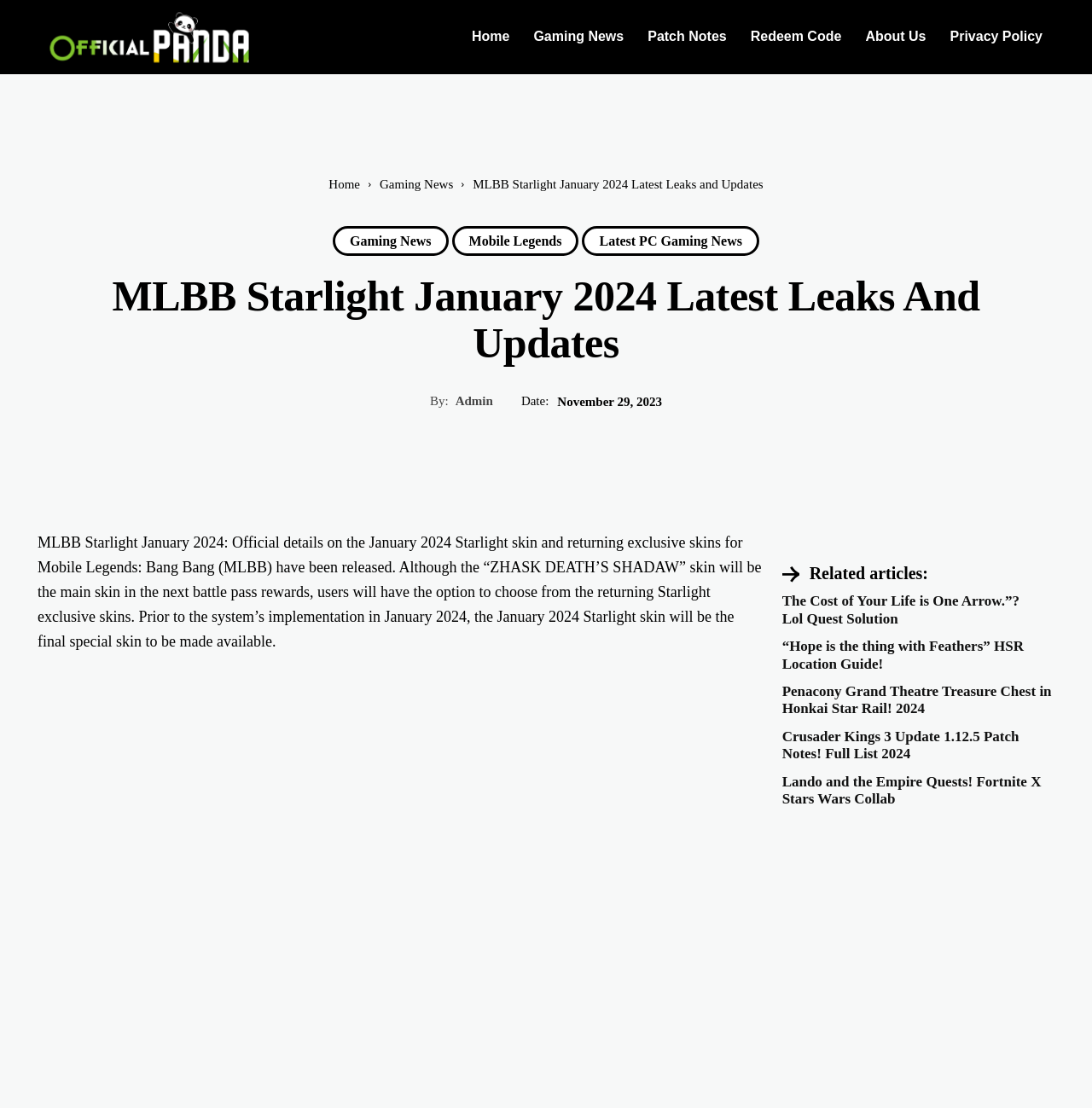Please give a one-word or short phrase response to the following question: 
What is the name of the skin in the next battle pass rewards?

ZHASK DEATH'S SHADAW